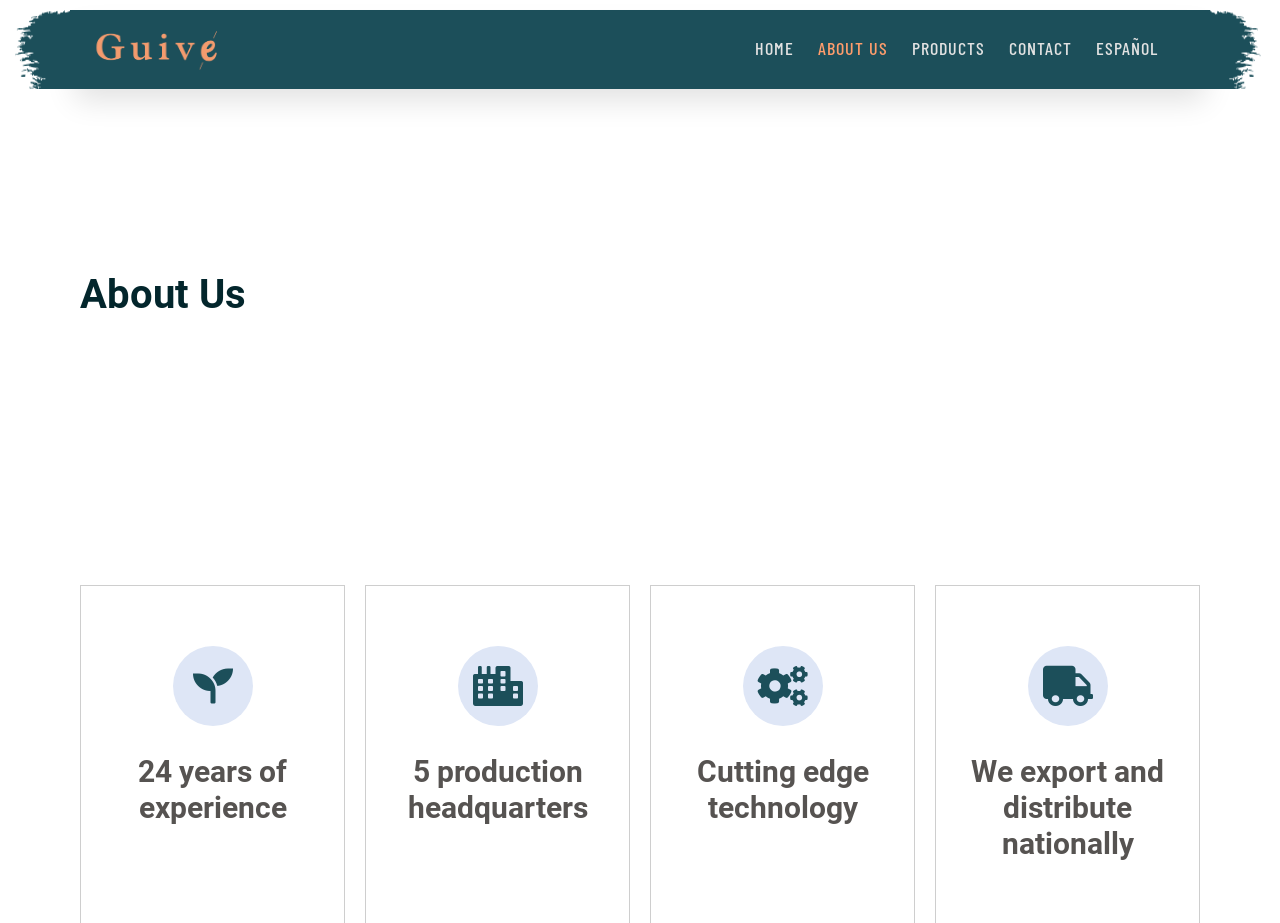What is the company's experience in years?
Based on the visual details in the image, please answer the question thoroughly.

I found the answer by looking at the heading '24 years of experience' which is located at the bottom of the page, indicating that the company has 24 years of experience.